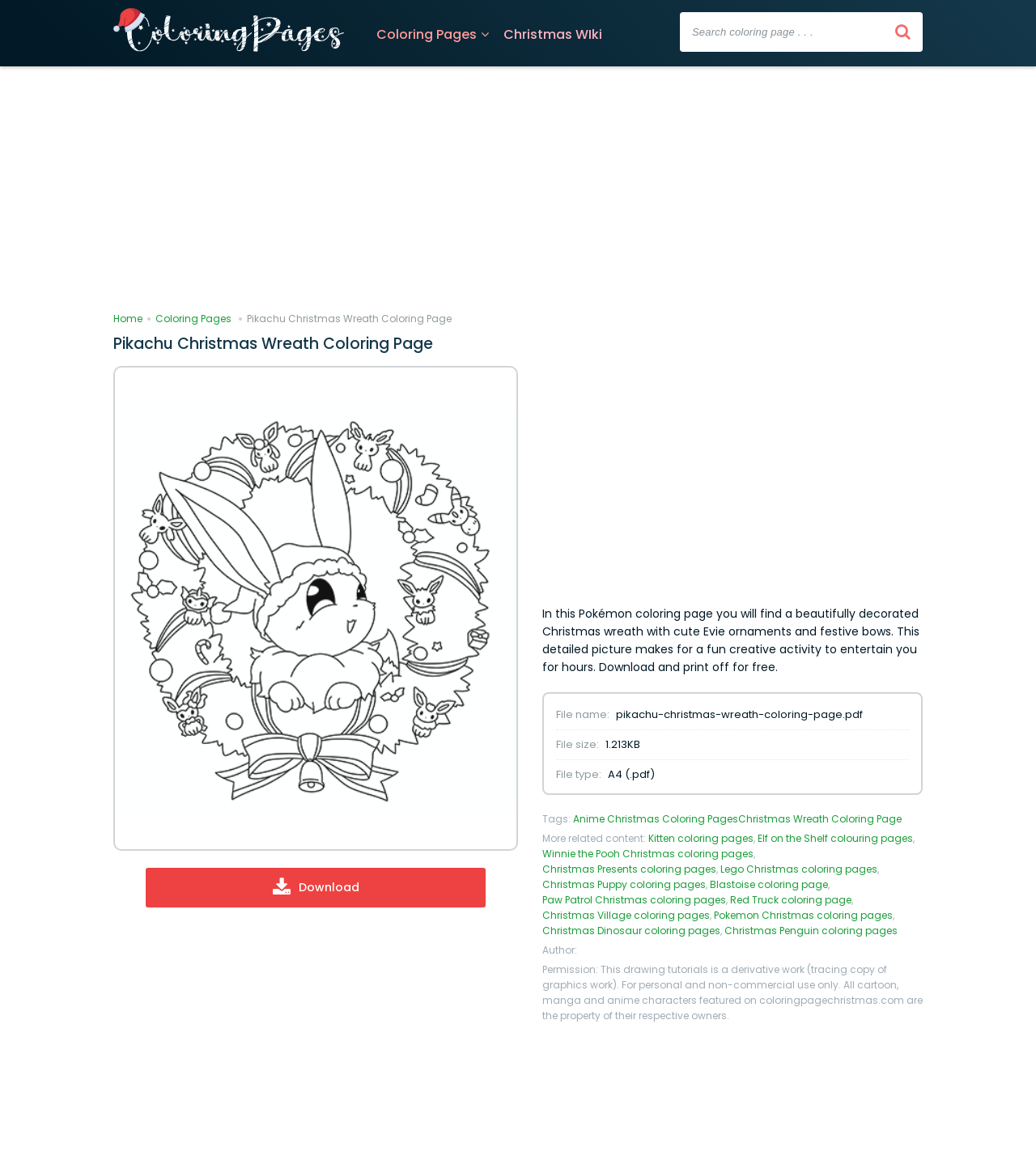Find the bounding box coordinates of the clickable area required to complete the following action: "Check the details of the Pikachu Christmas wreath coloring page".

[0.537, 0.611, 0.588, 0.625]